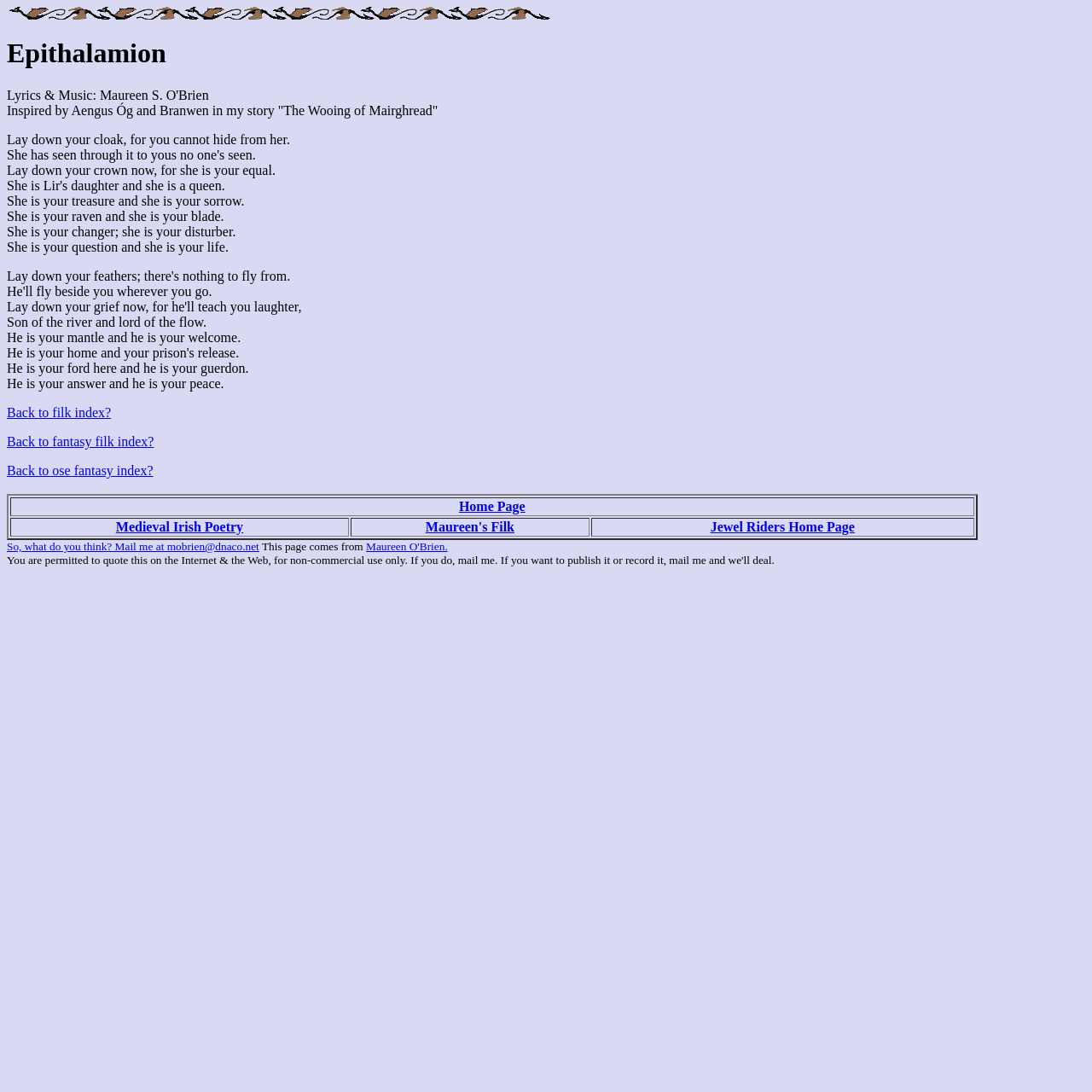Bounding box coordinates are specified in the format (top-left x, top-left y, bottom-right x, bottom-right y). All values are floating point numbers bounded between 0 and 1. Please provide the bounding box coordinate of the region this sentence describes: Back to filk index?

[0.006, 0.371, 0.102, 0.384]